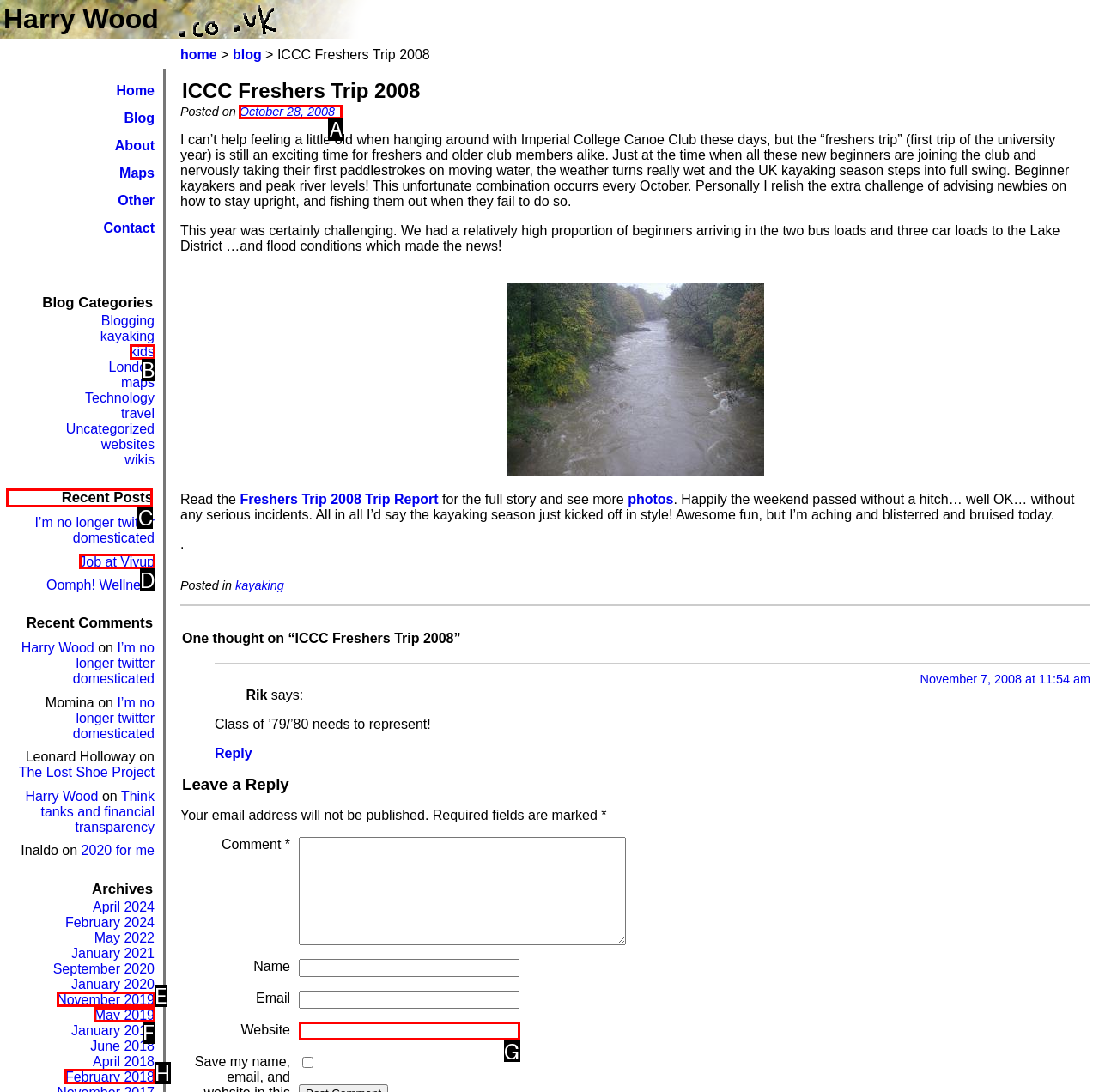Identify the letter of the UI element you need to select to accomplish the task: Check the 'Recent Posts'.
Respond with the option's letter from the given choices directly.

C